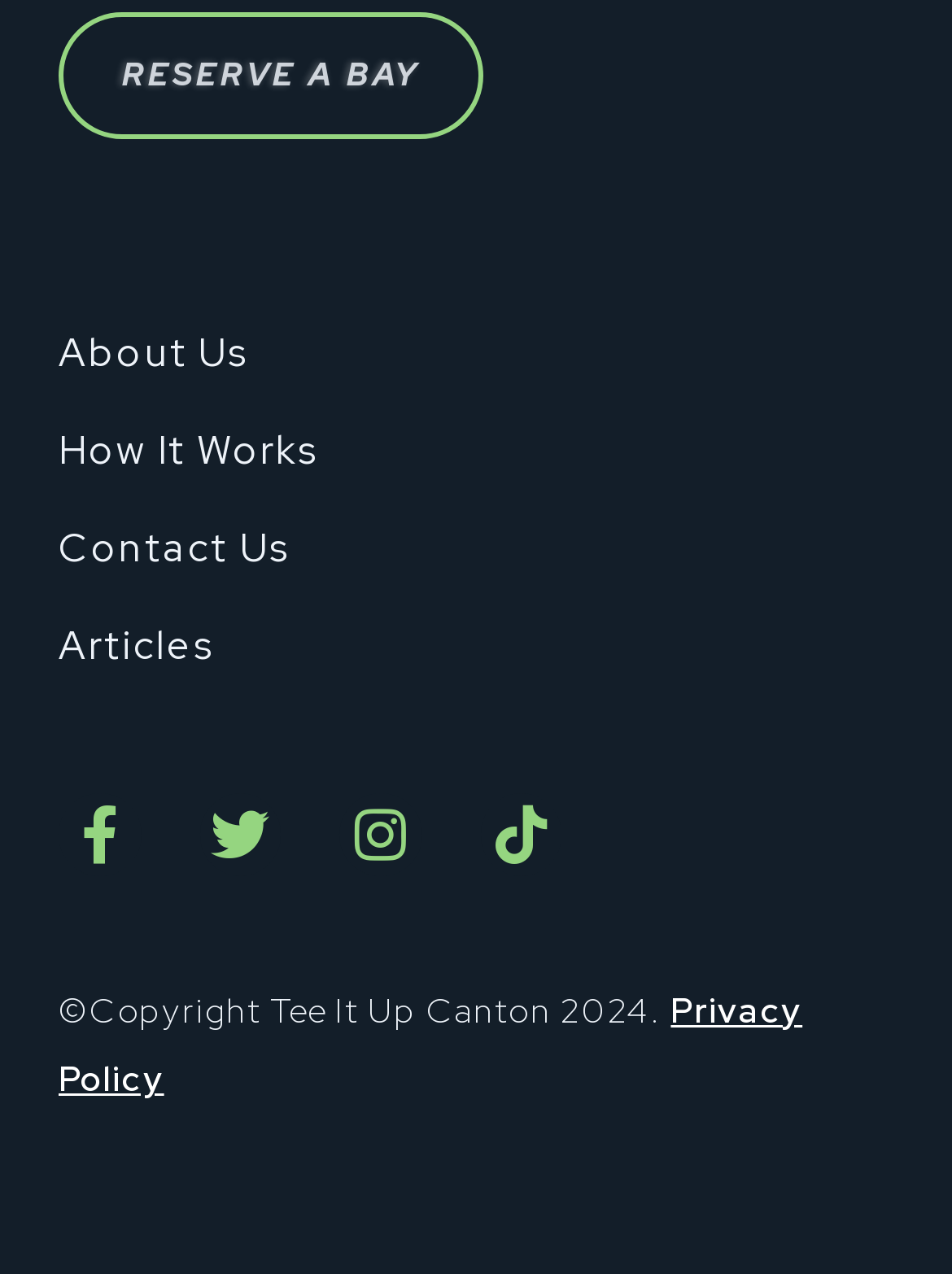What is the copyright year?
Provide a well-explained and detailed answer to the question.

I found the copyright information at the bottom of the webpage, which states '©Copyright Tee It Up Canton 2024.'. The copyright year is 2024.